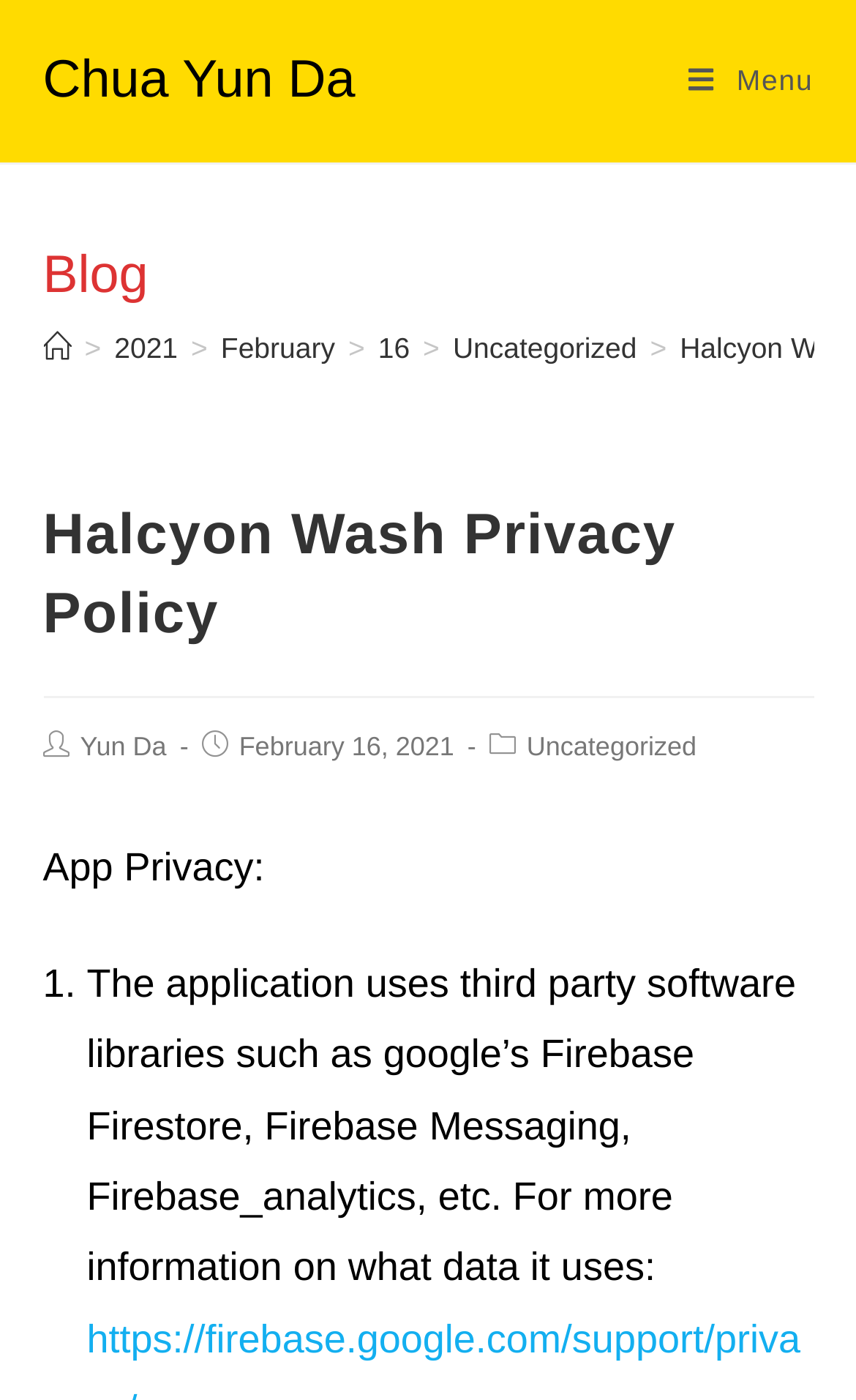Given the element description "Home", identify the bounding box of the corresponding UI element.

[0.05, 0.236, 0.083, 0.26]